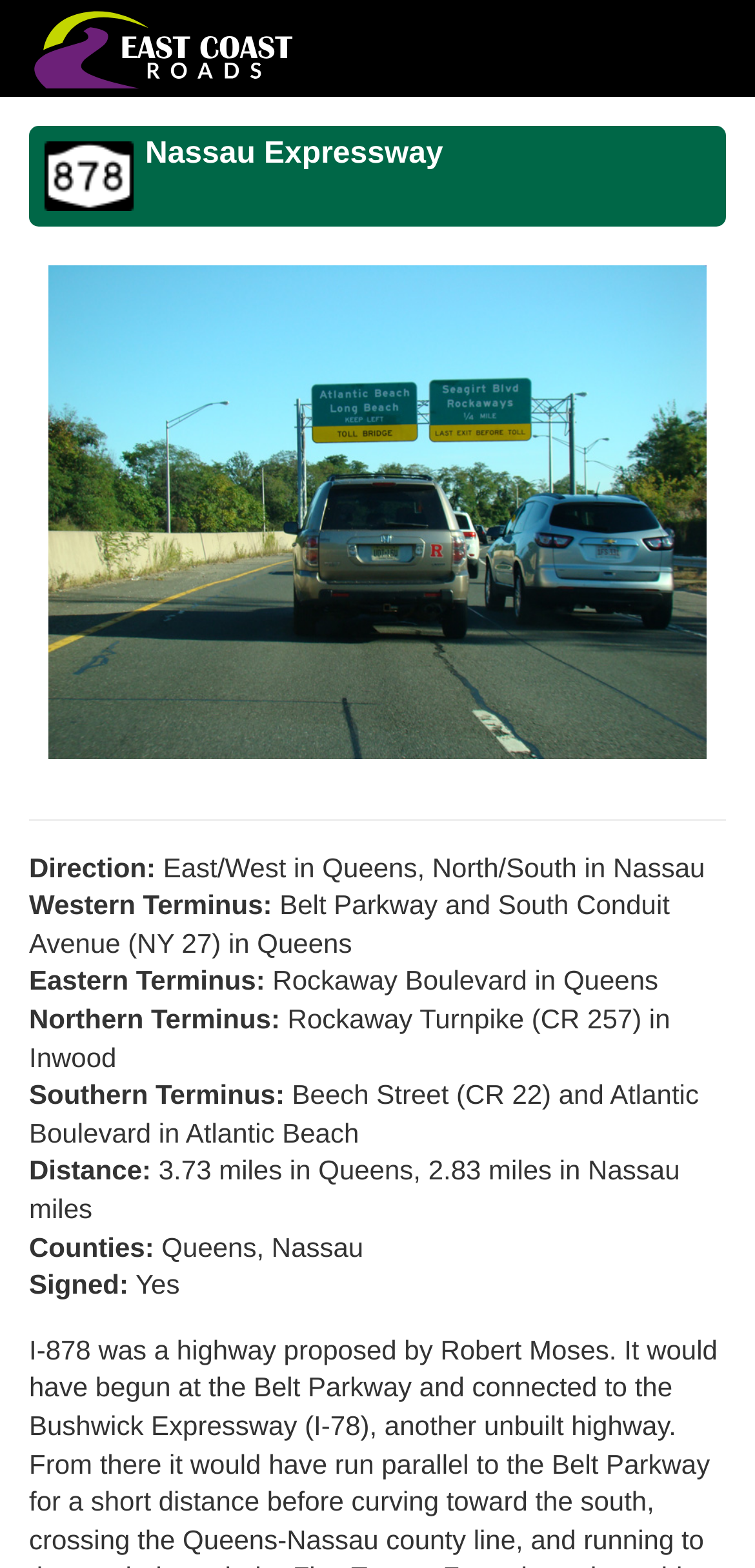Where is the western terminus of NY 878?
Based on the screenshot, respond with a single word or phrase.

Belt Parkway and South Conduit Avenue (NY 27) in Queens